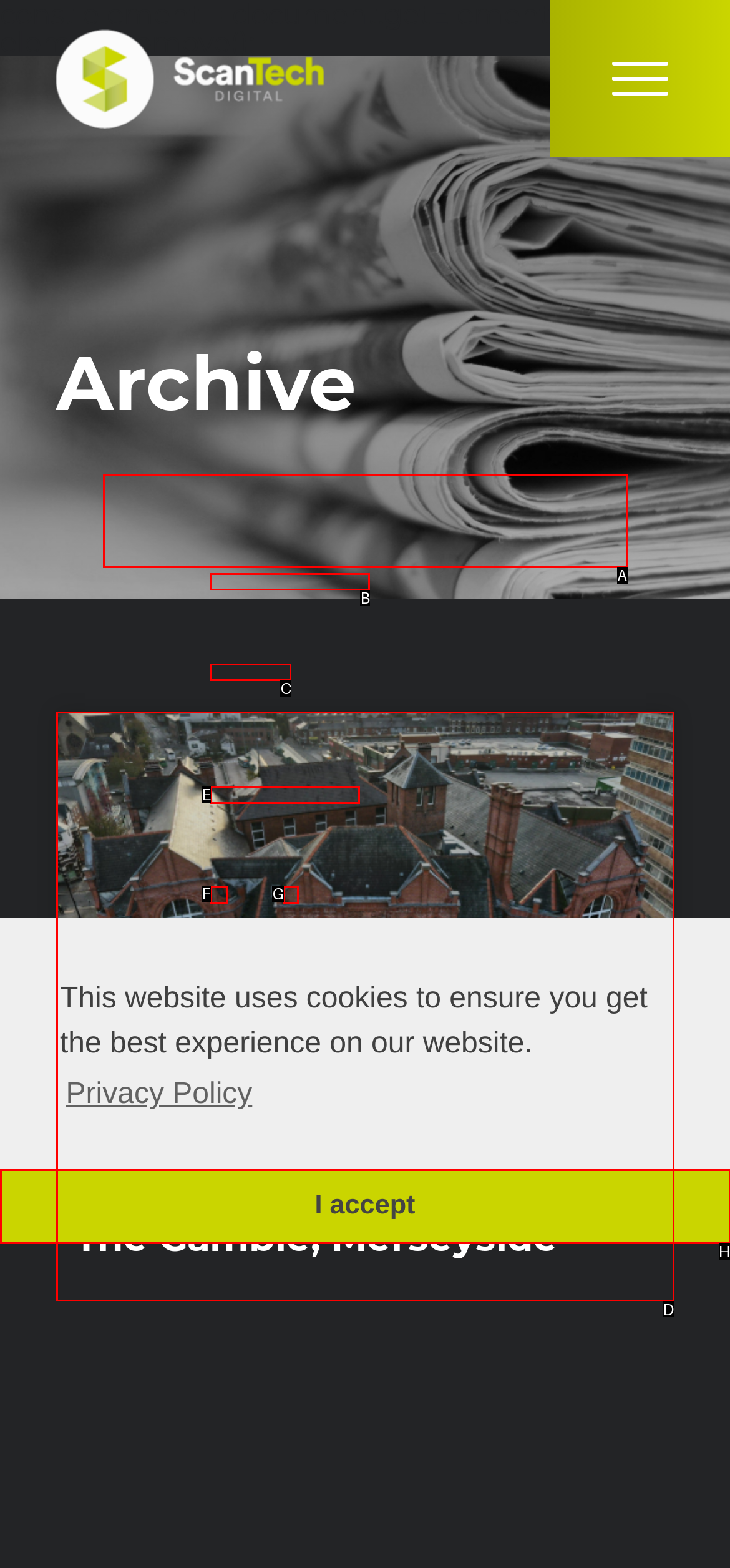Tell me which one HTML element best matches the description: Matterport Virtual Tours Answer with the option's letter from the given choices directly.

B